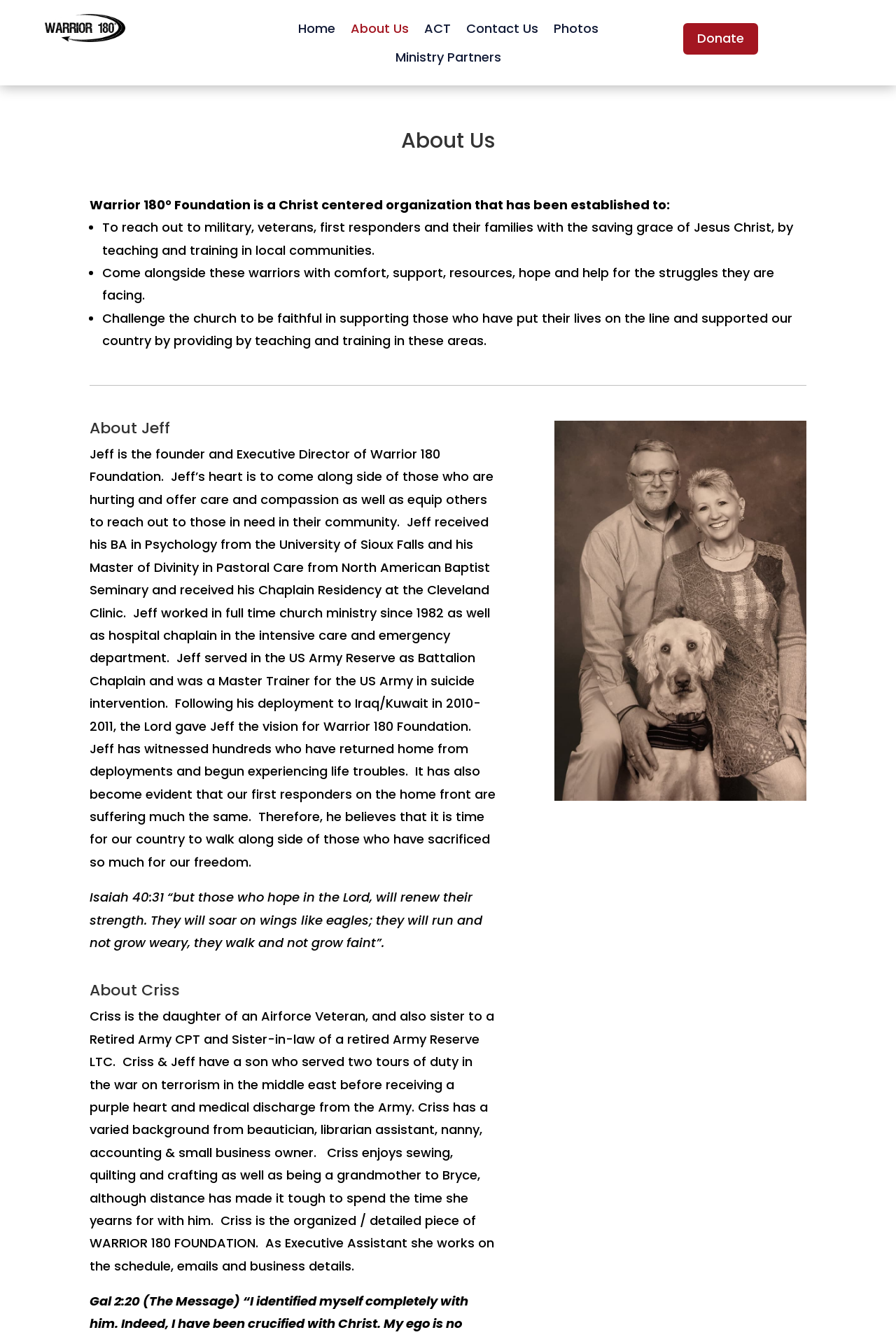Highlight the bounding box of the UI element that corresponds to this description: "Ministry Partners".

[0.441, 0.036, 0.559, 0.054]